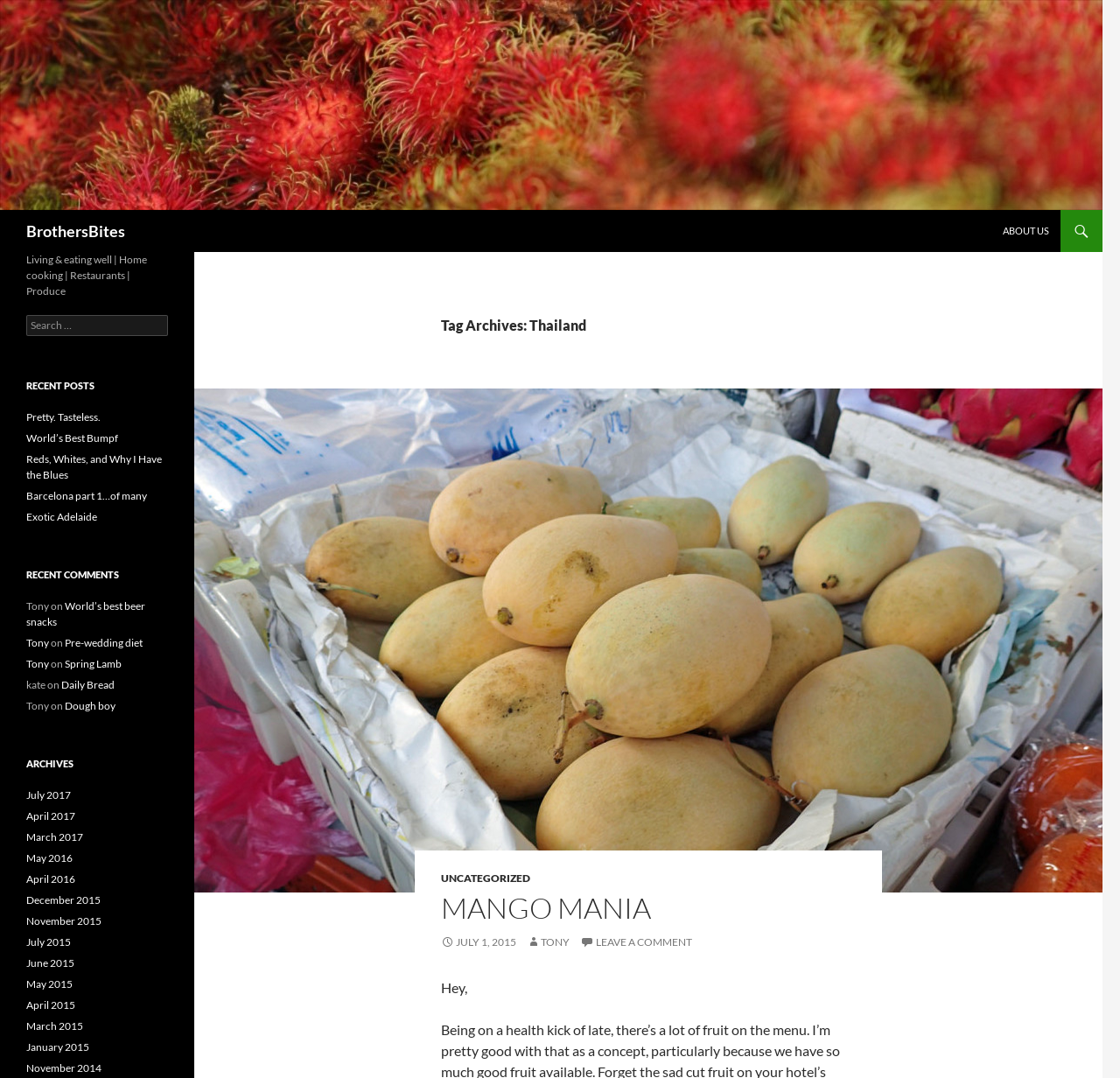What is the author's name?
Could you give a comprehensive explanation in response to this question?

The author's name is mentioned in the post 'MANGO MANIA' as 'TONY', and also appears in the 'RECENT COMMENTS' section as the author of several comments.